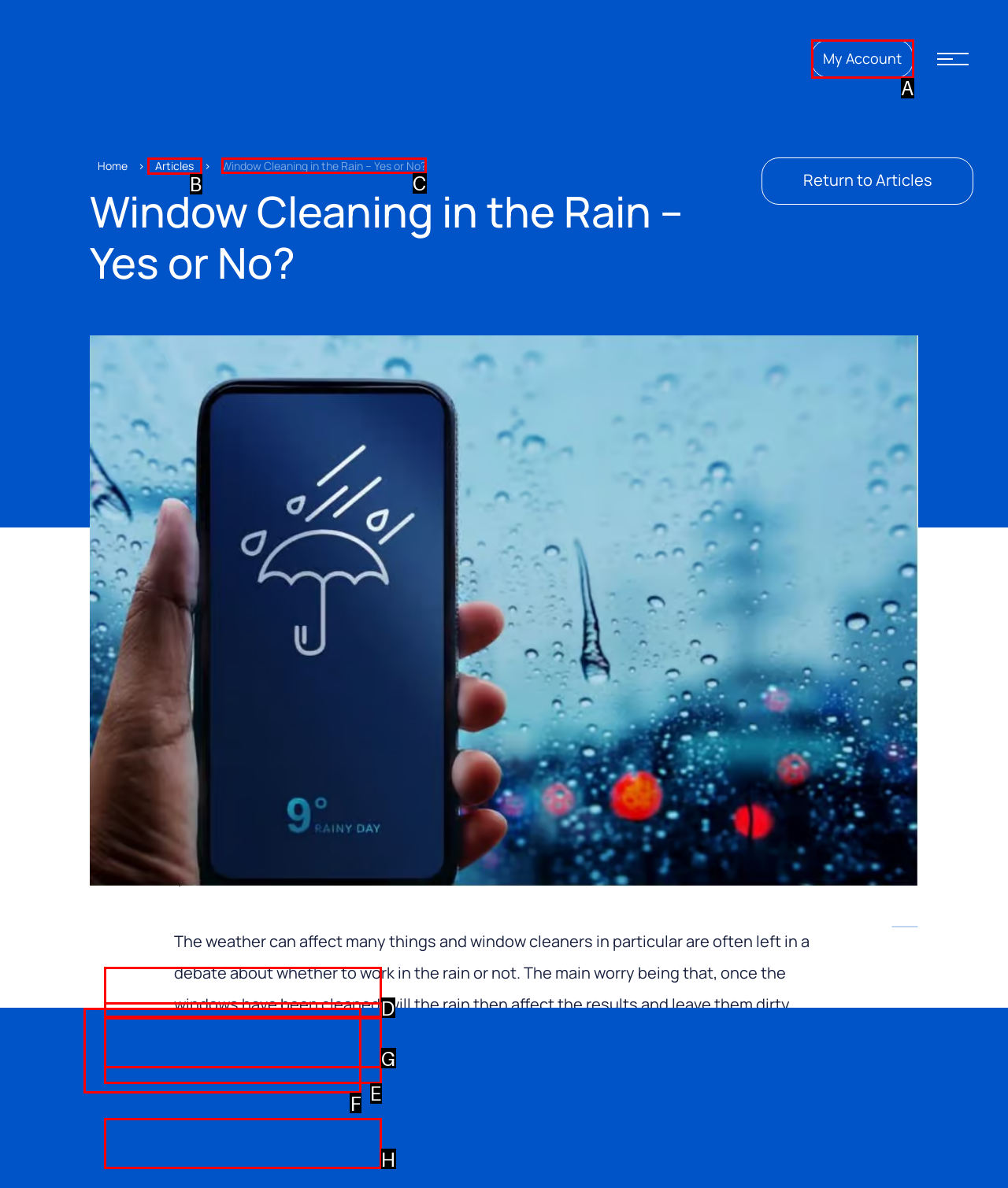Tell me which one HTML element I should click to complete the following task: Read the article about Window Cleaning in the Rain Answer with the option's letter from the given choices directly.

C